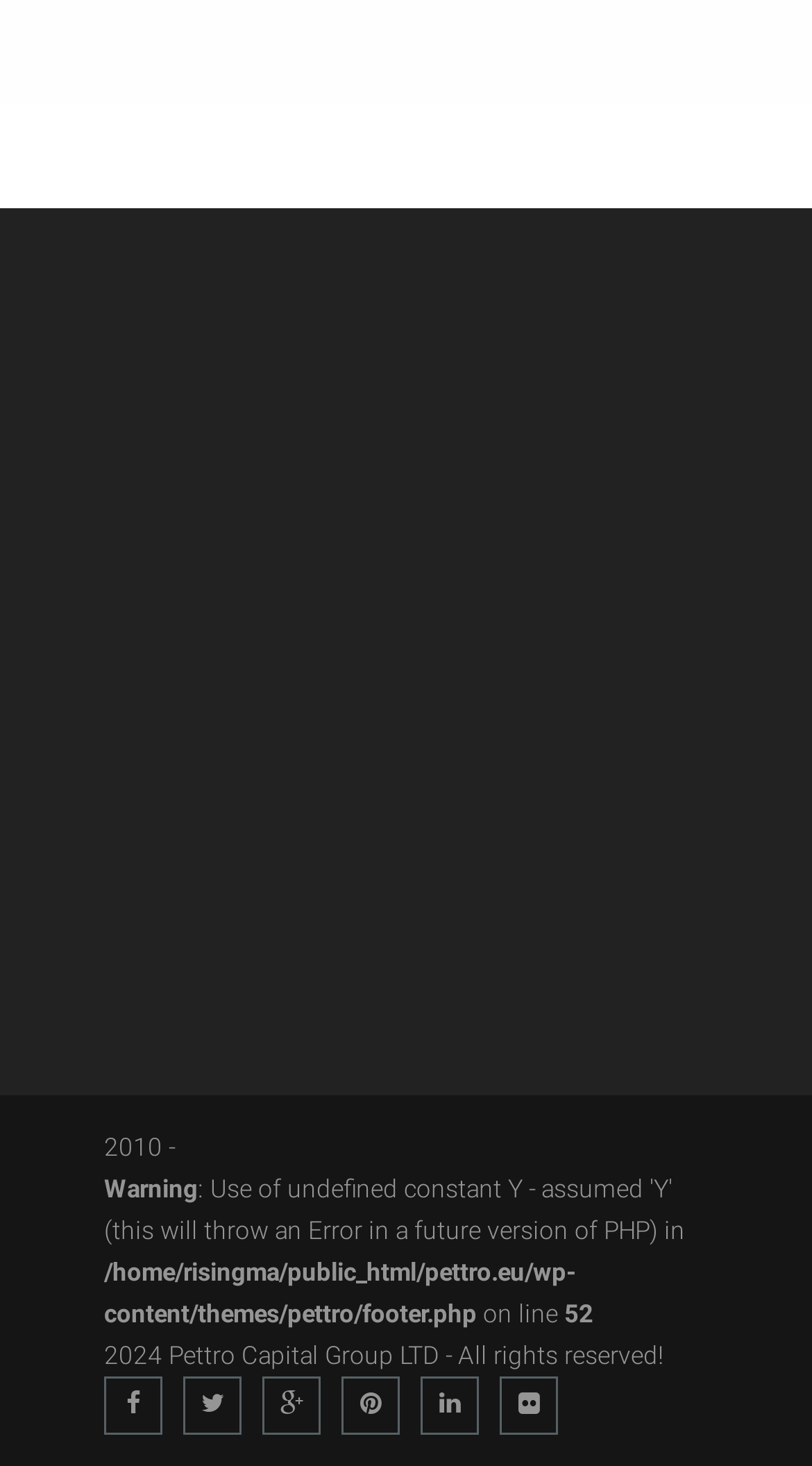Extract the bounding box coordinates of the UI element described by: "Pettro Capital Group LTD". The coordinates should include four float numbers ranging from 0 to 1, e.g., [left, top, right, bottom].

[0.208, 0.915, 0.541, 0.935]